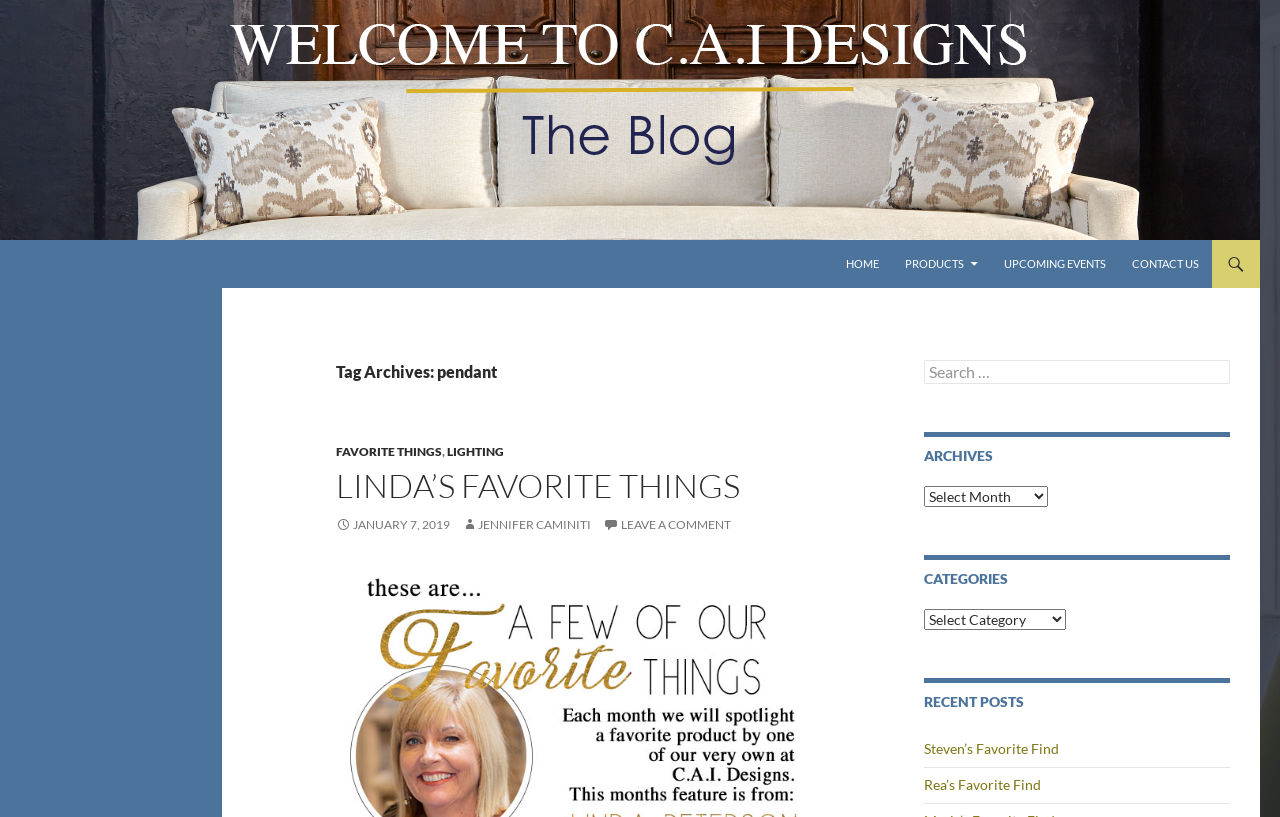Please identify the coordinates of the bounding box that should be clicked to fulfill this instruction: "search for something".

[0.722, 0.441, 0.961, 0.47]